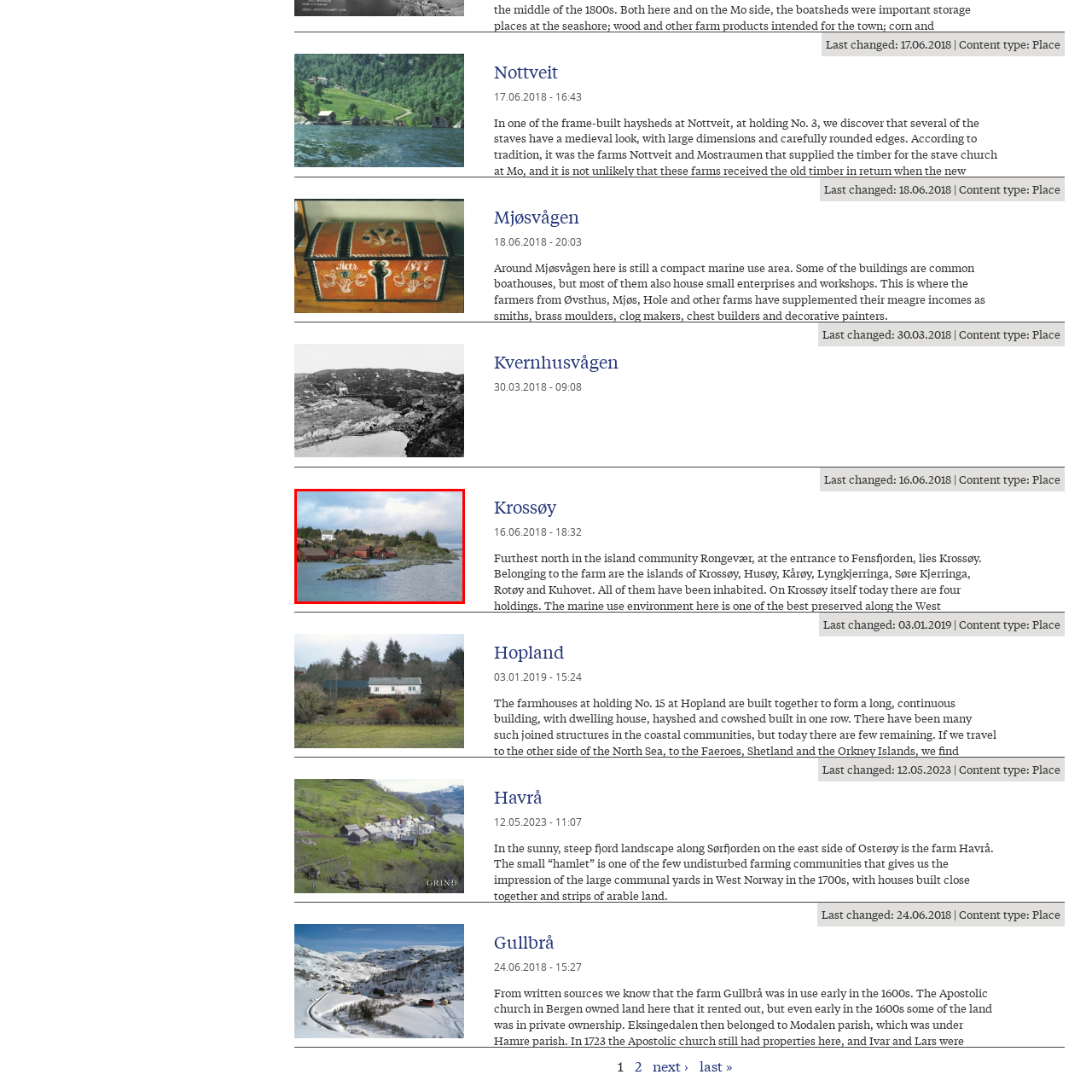What is the name of the island community where Krossøy is located?
Please examine the image highlighted within the red bounding box and respond to the question using a single word or phrase based on the image.

Rongevær